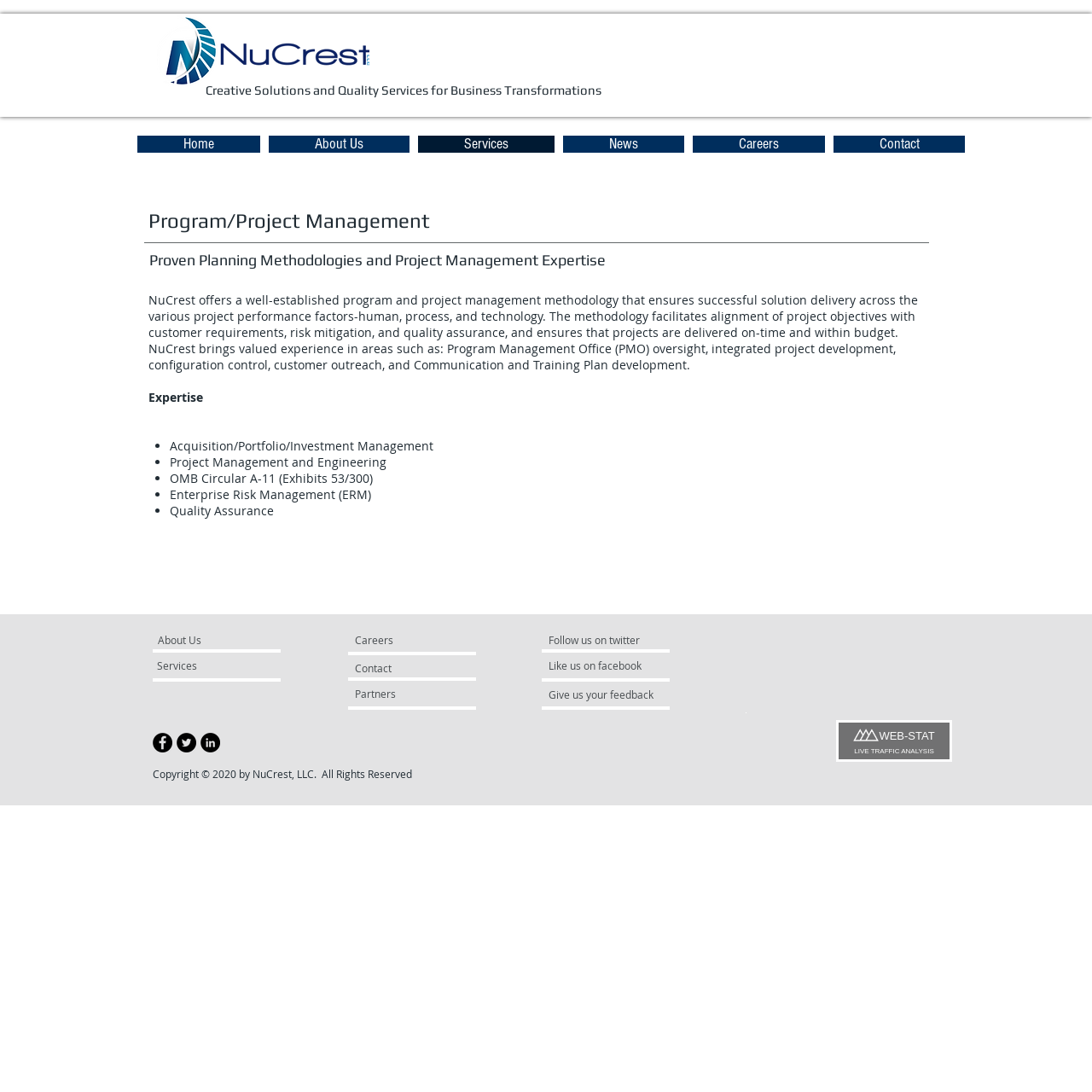Identify the bounding box coordinates for the UI element described as follows: "Give us your feedback". Ensure the coordinates are four float numbers between 0 and 1, formatted as [left, top, right, bottom].

[0.502, 0.624, 0.615, 0.648]